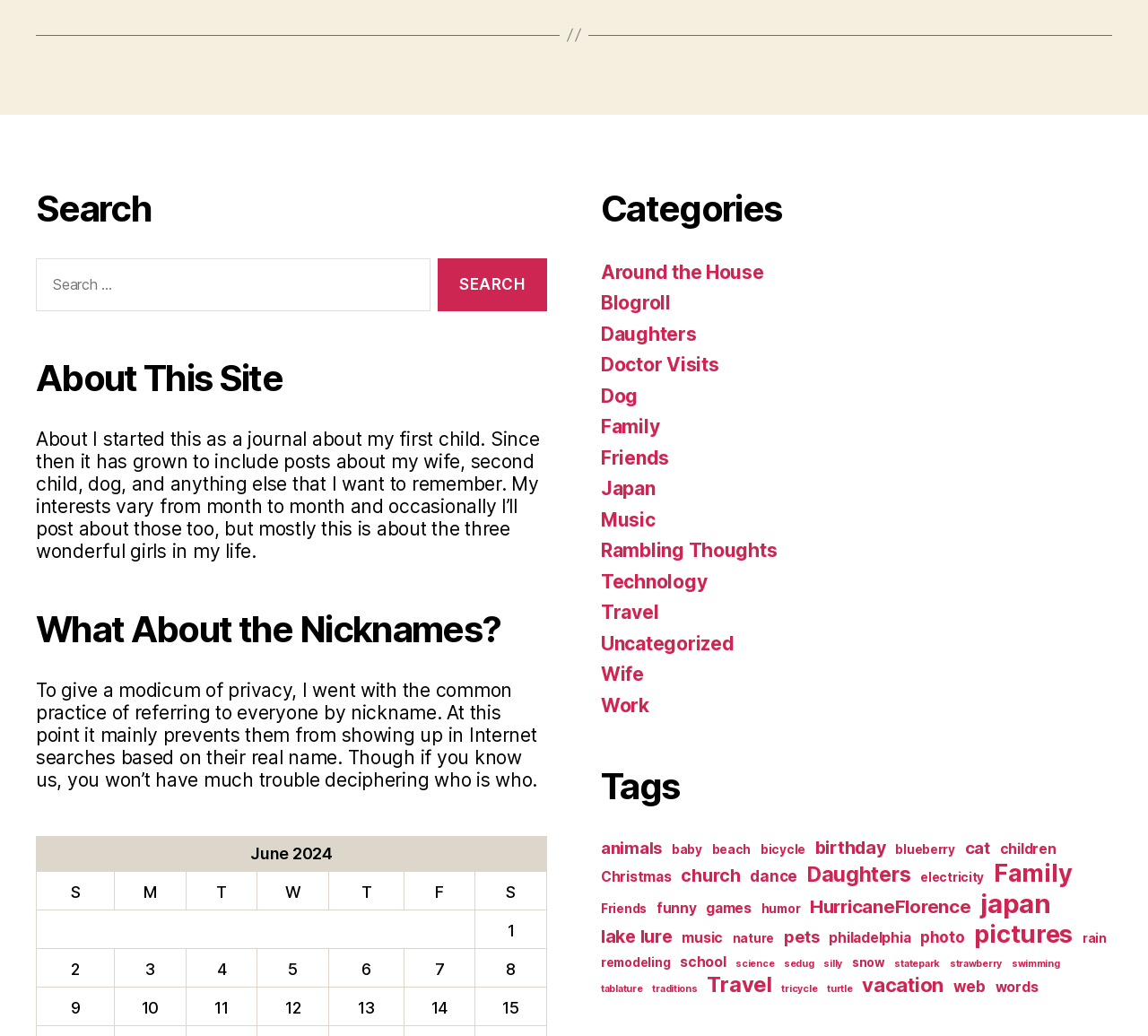By analyzing the image, answer the following question with a detailed response: What is the nickname practice mentioned on this website?

According to the text under the 'What About the Nicknames?' heading, the author uses nicknames to refer to family members in order to maintain their privacy and prevent them from showing up in internet searches based on their real names.